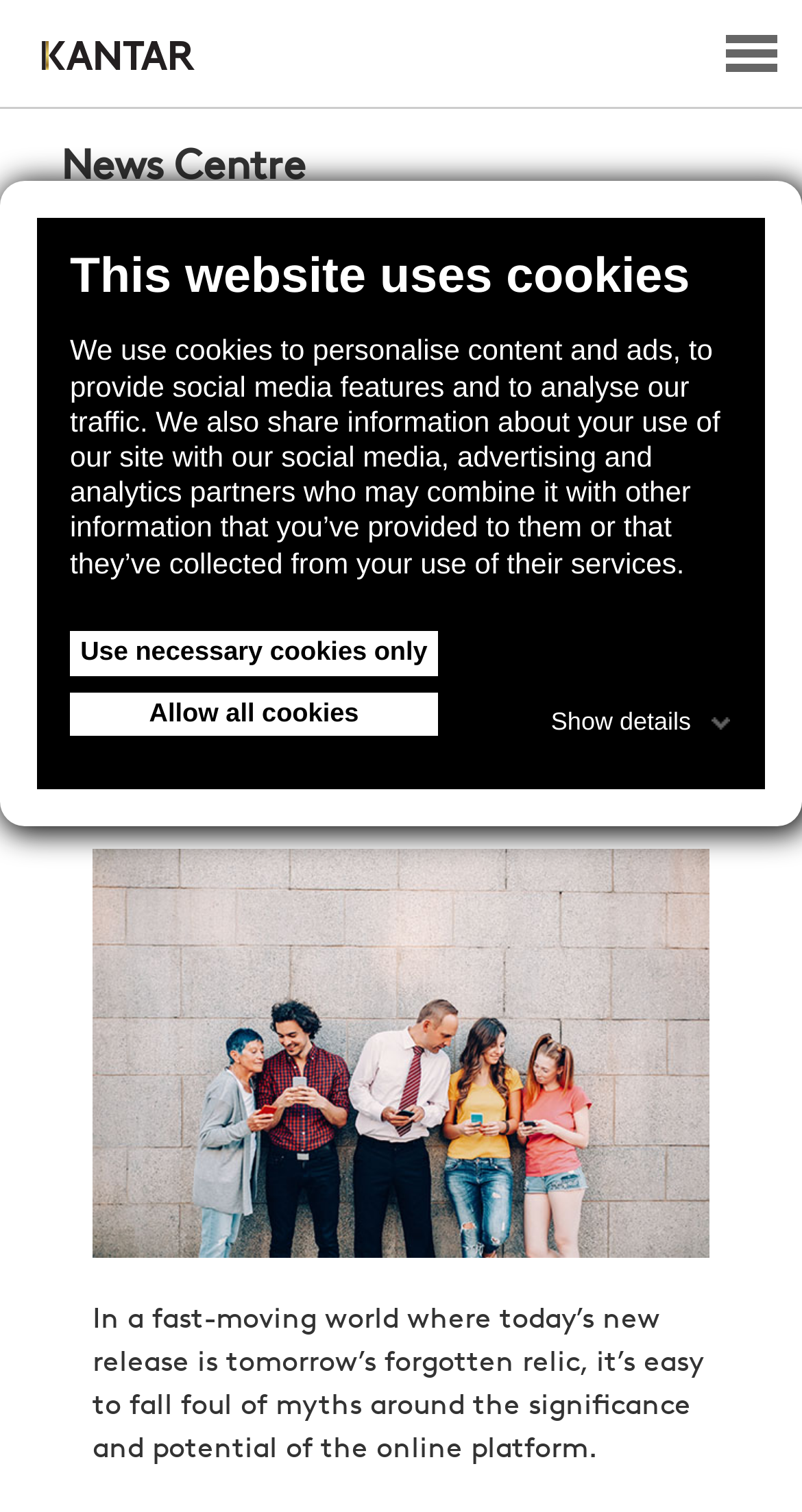Identify the bounding box coordinates for the UI element mentioned here: "RSS". Provide the coordinates as four float values between 0 and 1, i.e., [left, top, right, bottom].

None